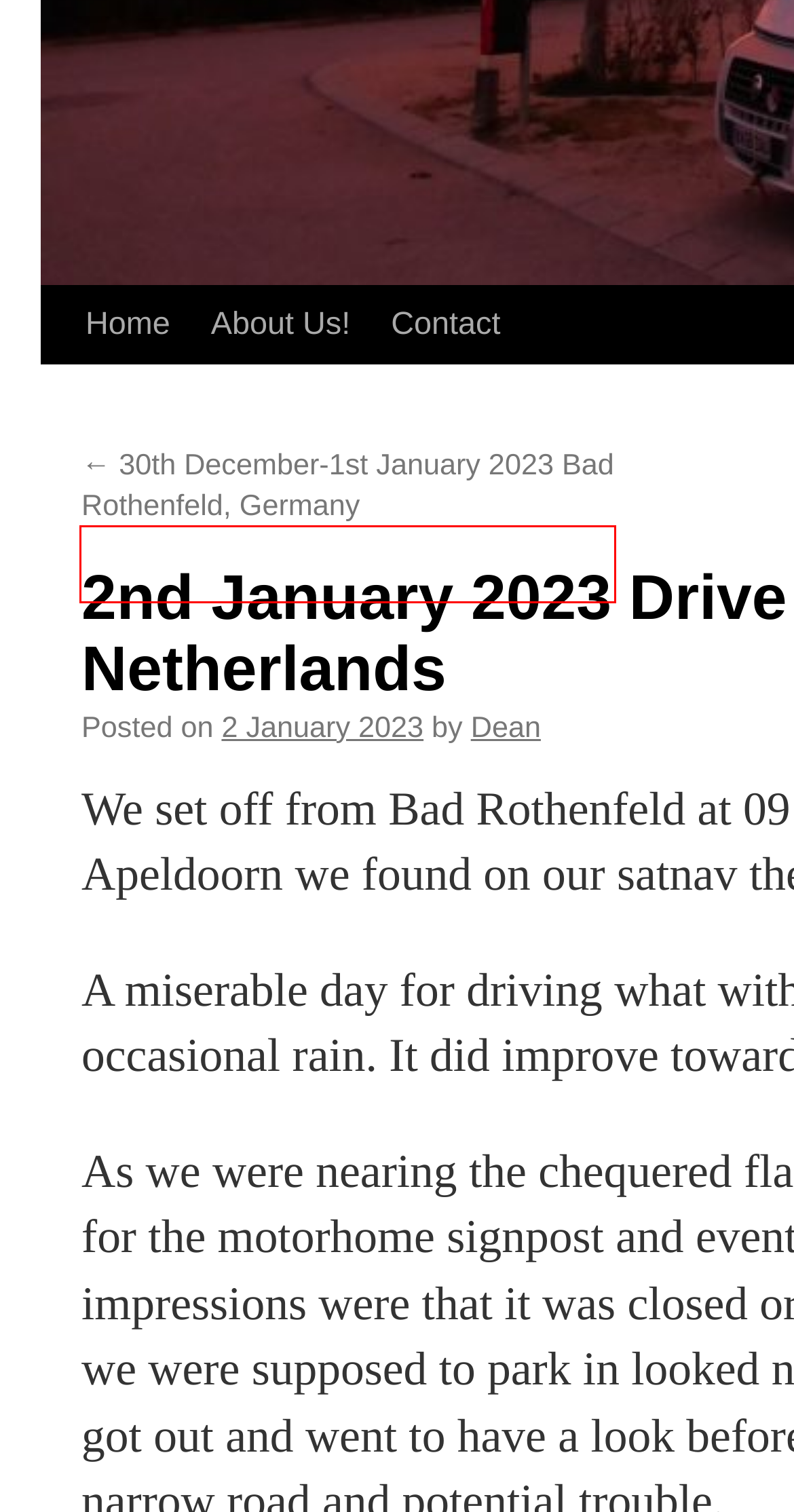You have a screenshot of a webpage with a red bounding box highlighting a UI element. Your task is to select the best webpage description that corresponds to the new webpage after clicking the element. Here are the descriptions:
A. 10th December 2022 Driving day. | Dean and Angela's Website
B. Dean | Dean and Angela's Website
C. Contact | Dean and Angela's Website
D. Walk into Apeldoorn | Dean and Angela's Website
E. 30th December-1st January 2023 Bad Rothenfeld, Germany | Dean and Angela's Website
F. About Us! | Dean and Angela's Website
G. 2009 | Dean and Angela's Website
H. Dean and Angela's Website | Living and working in a motorhome!

E